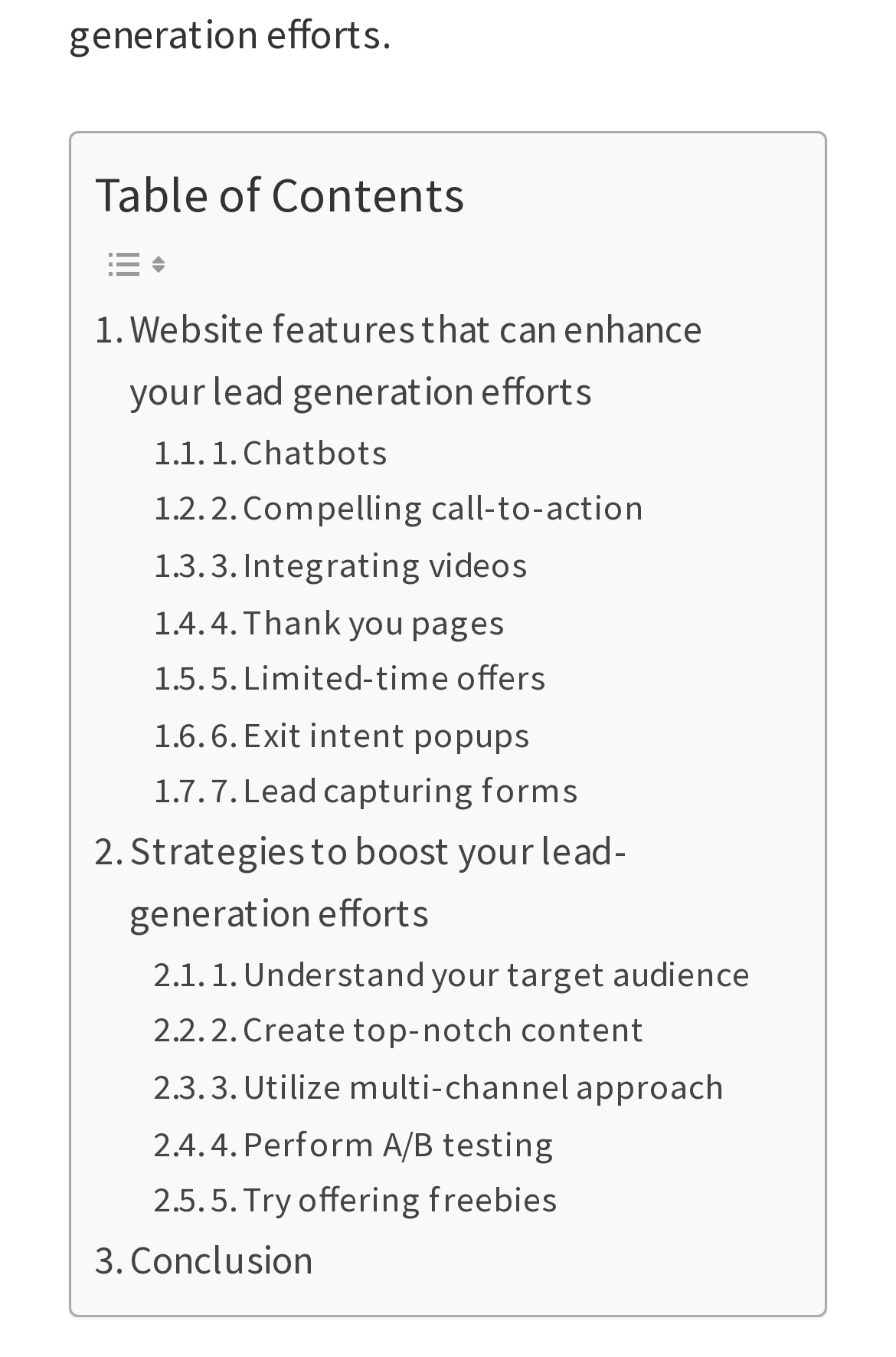What is the second strategy to boost lead-generation efforts?
Using the image, give a concise answer in the form of a single word or short phrase.

Create top-notch content